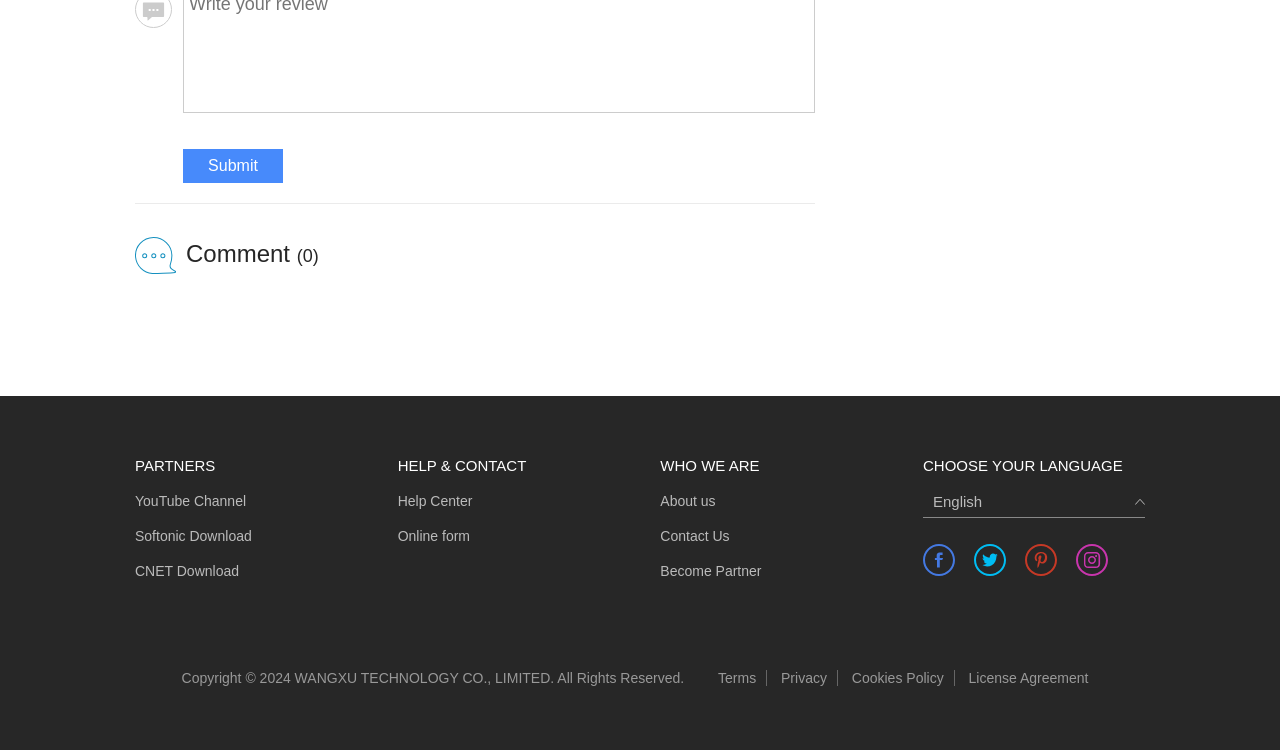Please provide a brief answer to the question using only one word or phrase: 
What are the three main categories listed on the webpage?

PARTNERS, HELP & CONTACT, WHO WE ARE